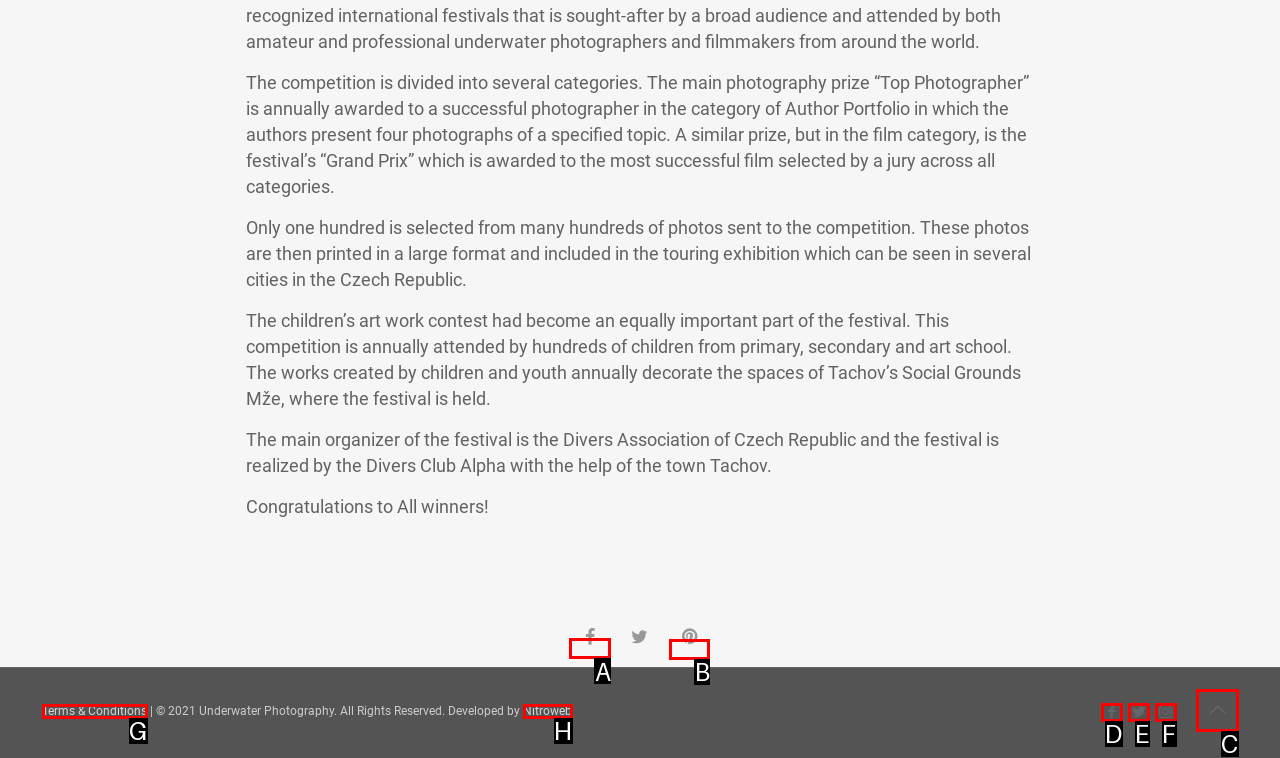To execute the task: Share on Facebook, which one of the highlighted HTML elements should be clicked? Answer with the option's letter from the choices provided.

A